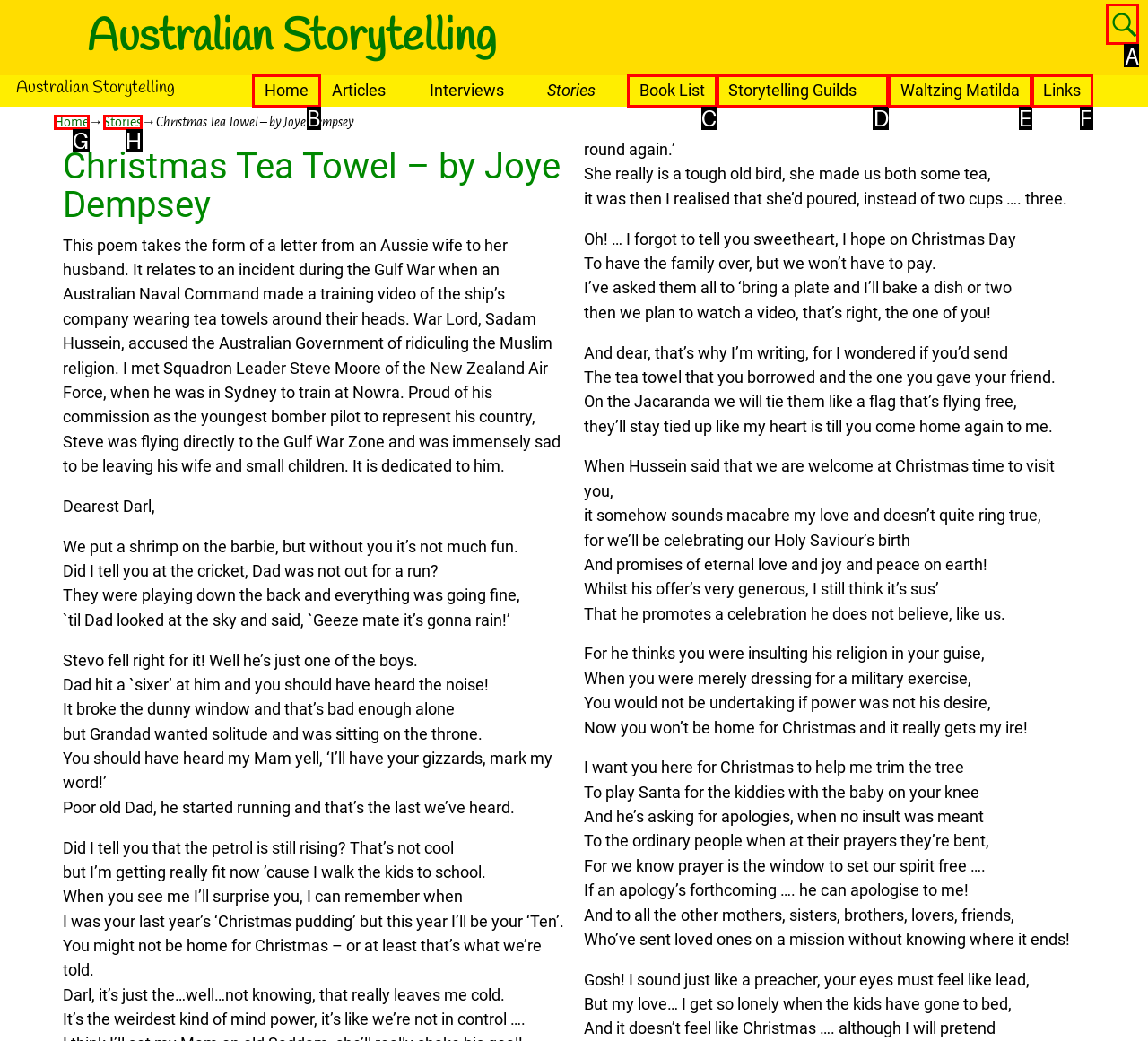Identify the letter of the UI element you should interact with to perform the task: search
Reply with the appropriate letter of the option.

A